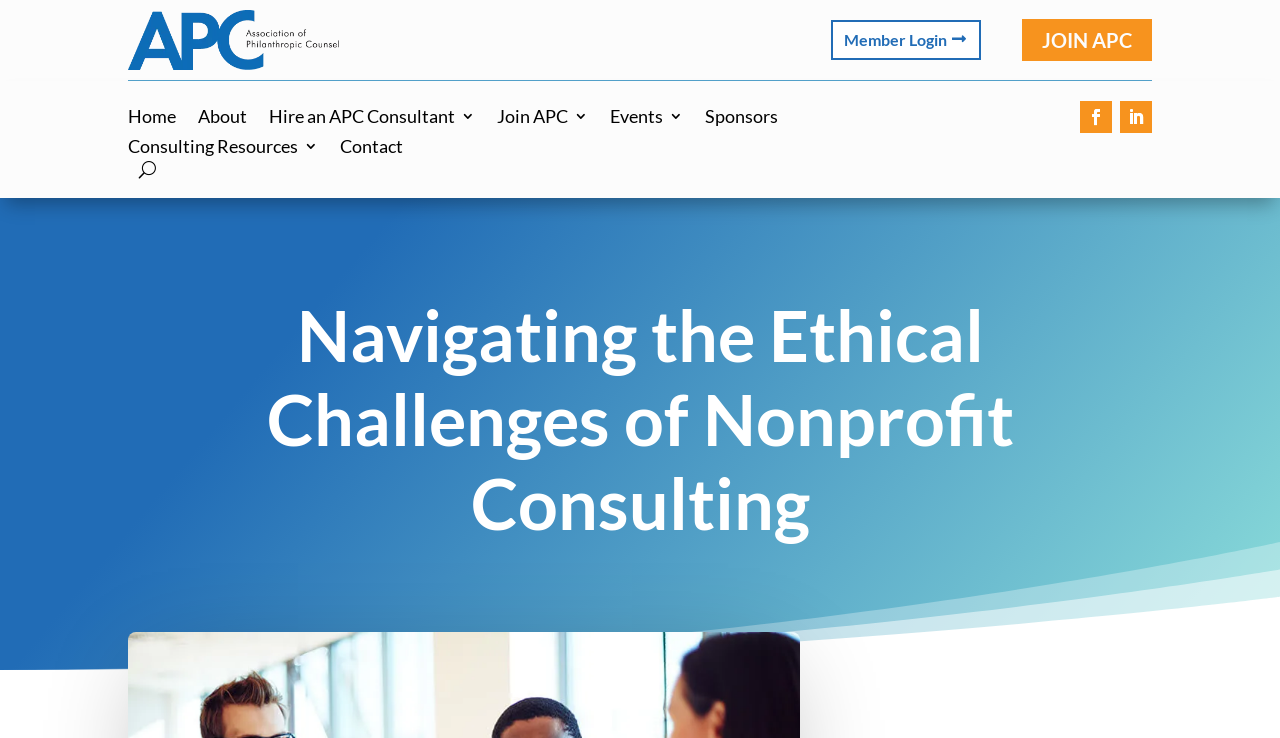From the screenshot, find the bounding box of the UI element matching this description: "Social Media". Supply the bounding box coordinates in the form [left, top, right, bottom], each a float between 0 and 1.

None